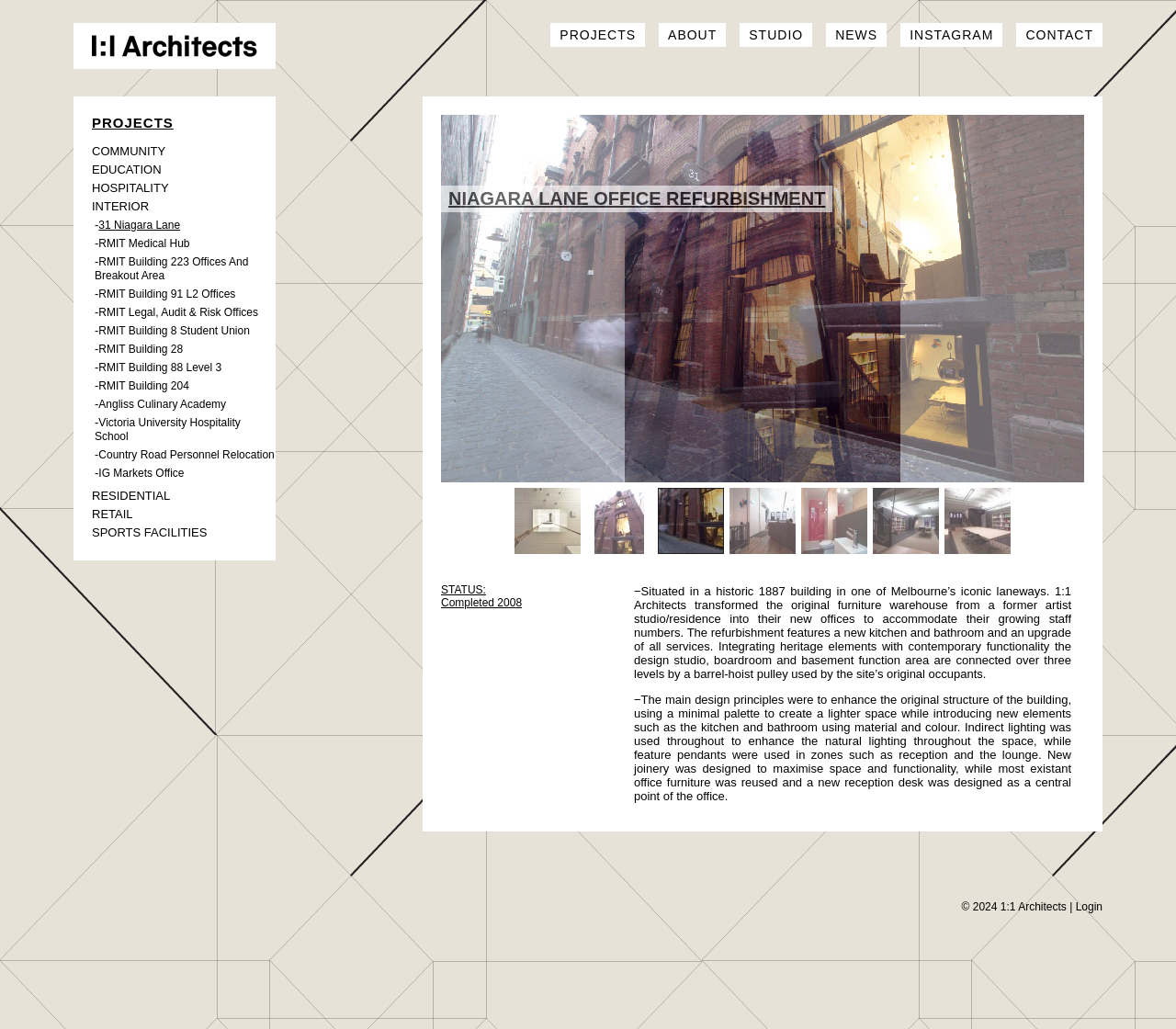Use a single word or phrase to answer this question: 
How many levels are connected by the barrel-hoist pulley?

Three